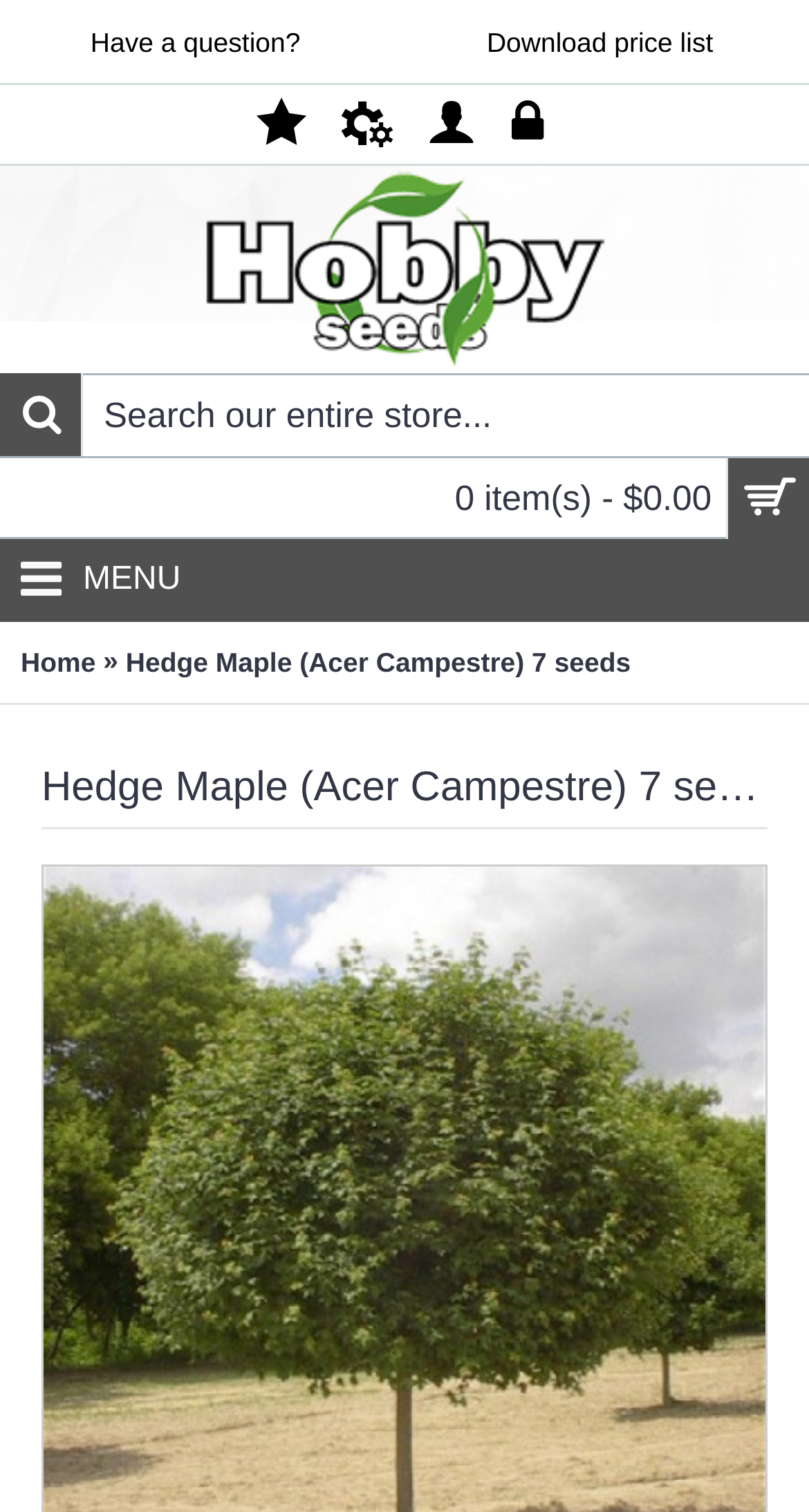Provide the bounding box coordinates of the section that needs to be clicked to accomplish the following instruction: "Download price list."

[0.483, 0.0, 1.0, 0.055]